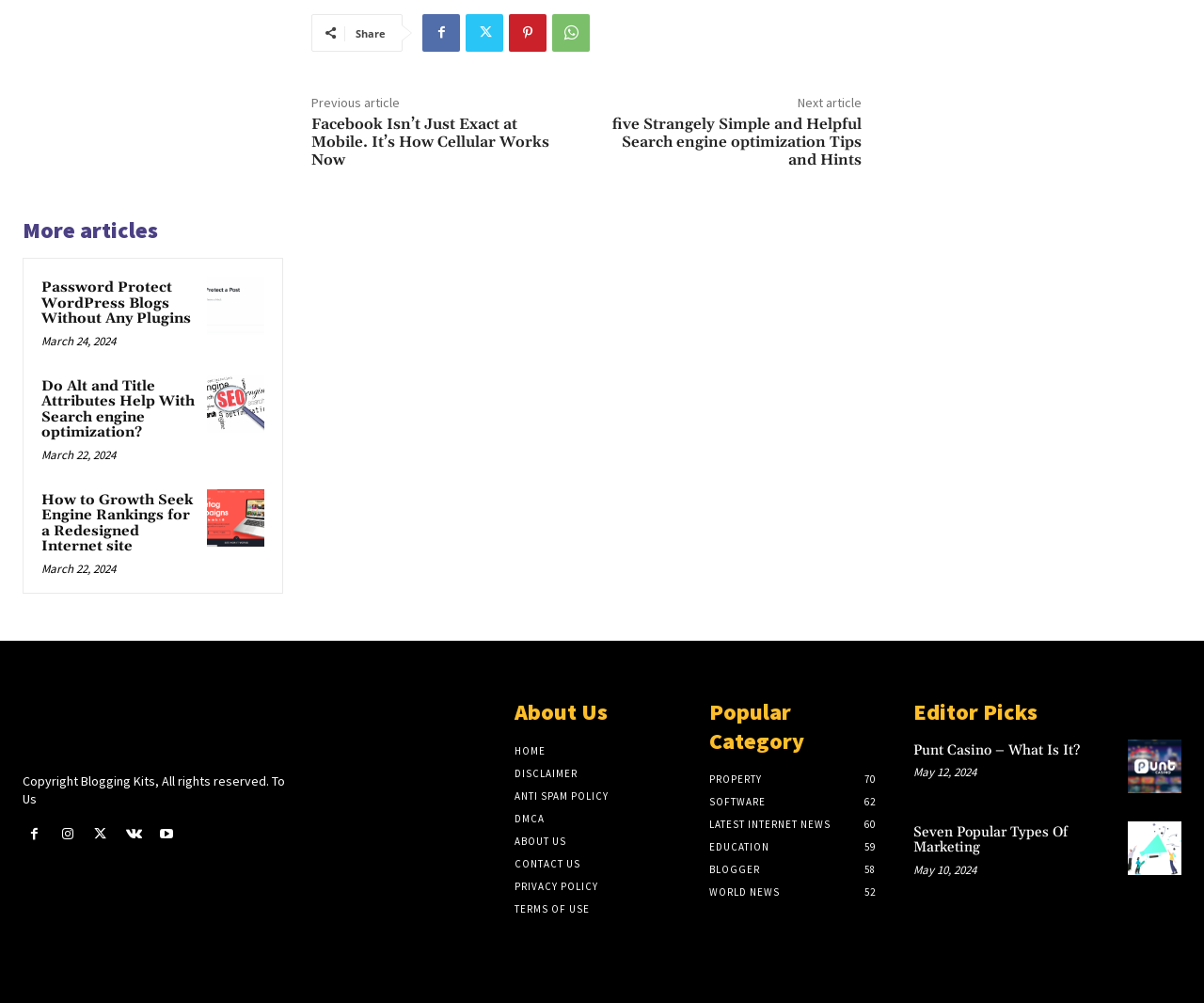Please find the bounding box coordinates in the format (top-left x, top-left y, bottom-right x, bottom-right y) for the given element description. Ensure the coordinates are floating point numbers between 0 and 1. Description: Contact Us

[0.427, 0.85, 0.573, 0.872]